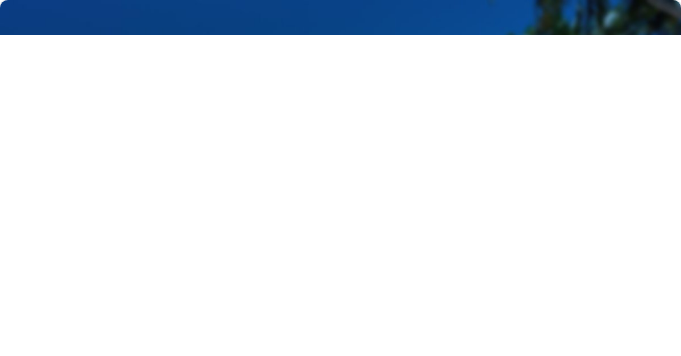What is the goal of the 'I Can Affirmations' platform?
Based on the image, give a concise answer in the form of a single word or short phrase.

Boosting self-esteem and rational thought